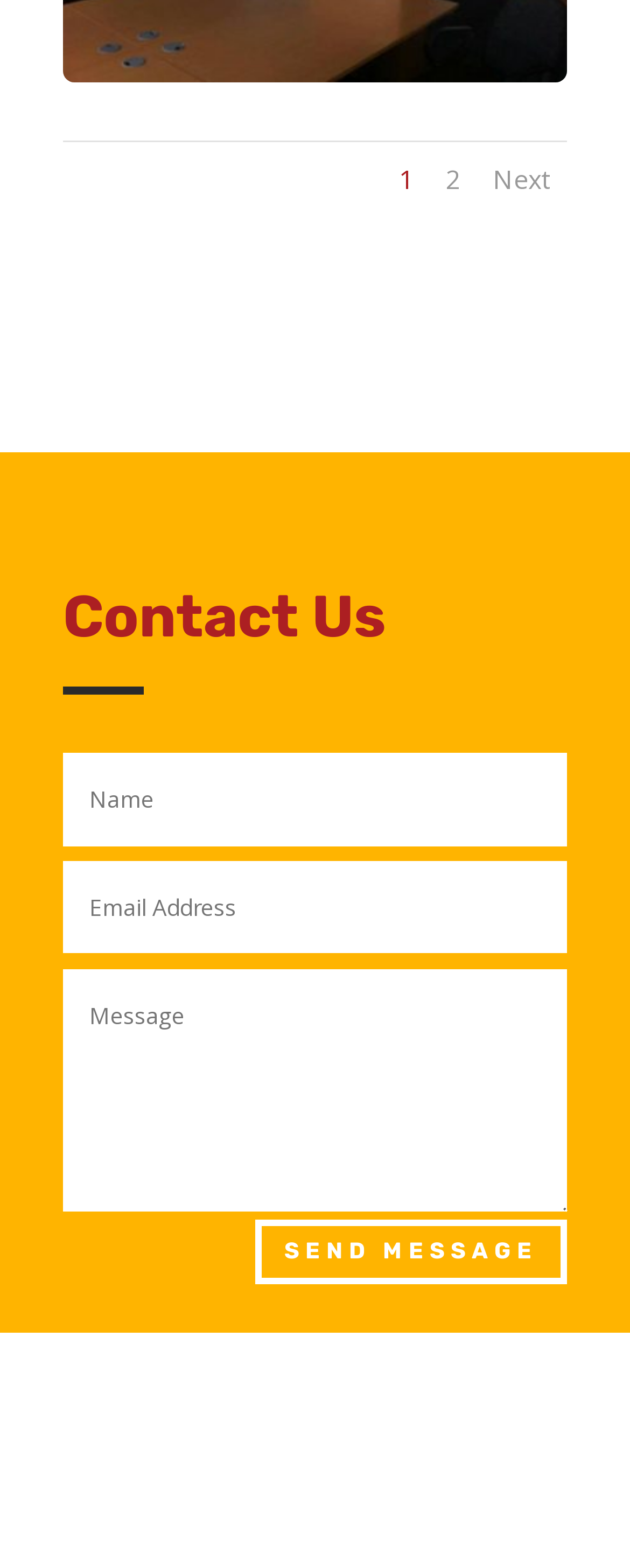What is the purpose of the button?
From the screenshot, supply a one-word or short-phrase answer.

To send a message